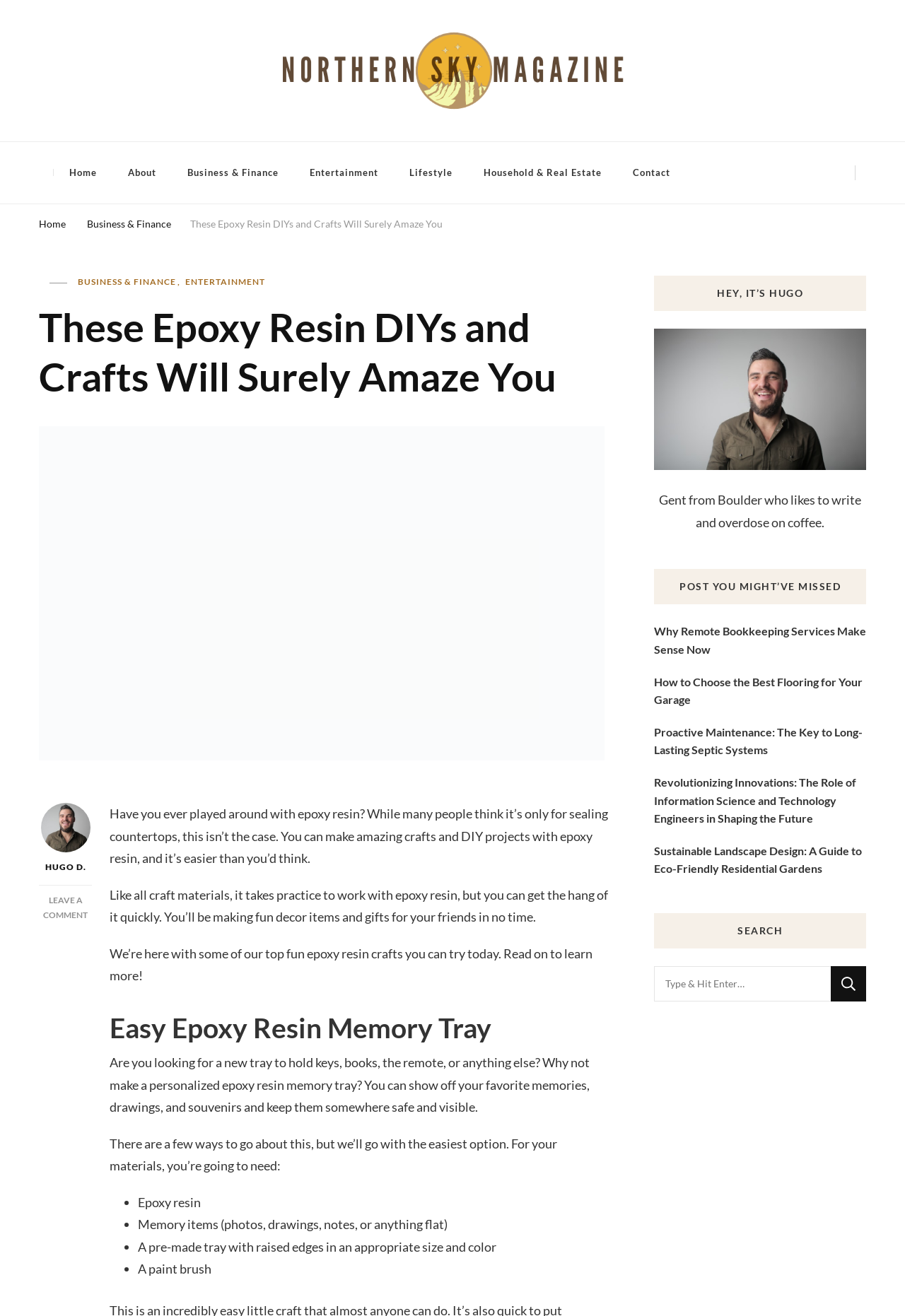Identify the bounding box coordinates for the element that needs to be clicked to fulfill this instruction: "Leave a comment on the article". Provide the coordinates in the format of four float numbers between 0 and 1: [left, top, right, bottom].

[0.048, 0.68, 0.097, 0.699]